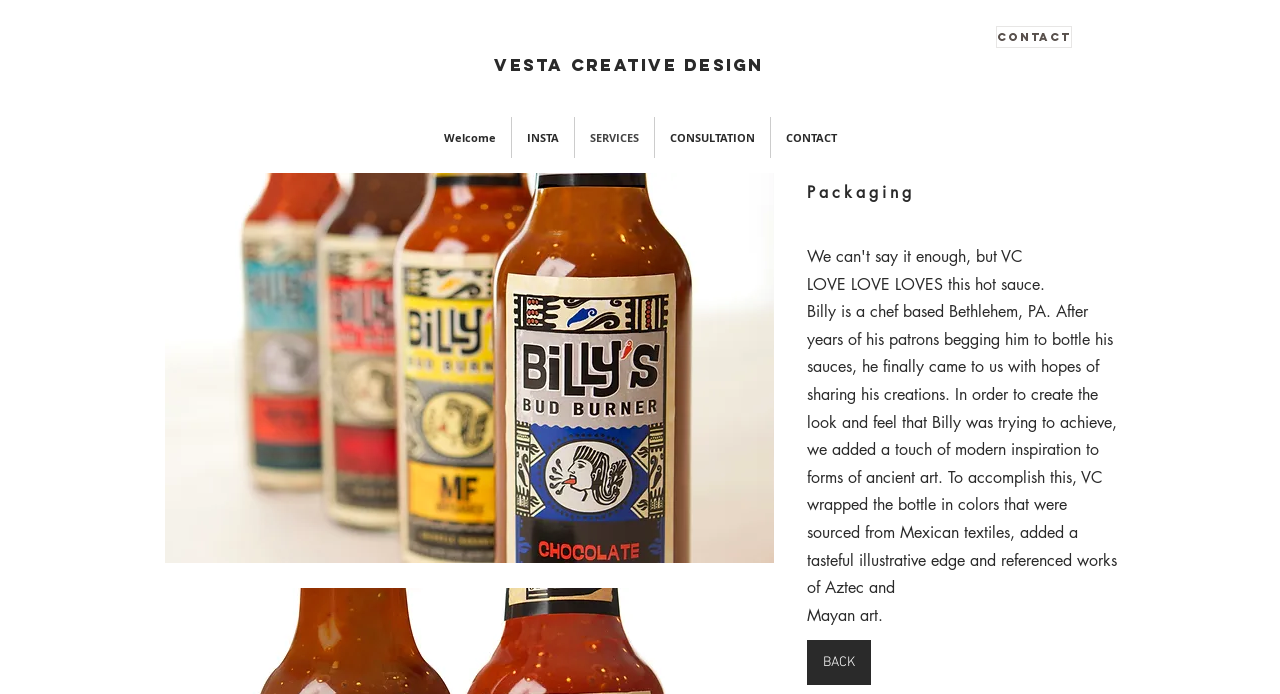Identify the bounding box coordinates of the area you need to click to perform the following instruction: "Click the CONTACT link".

[0.778, 0.037, 0.838, 0.069]